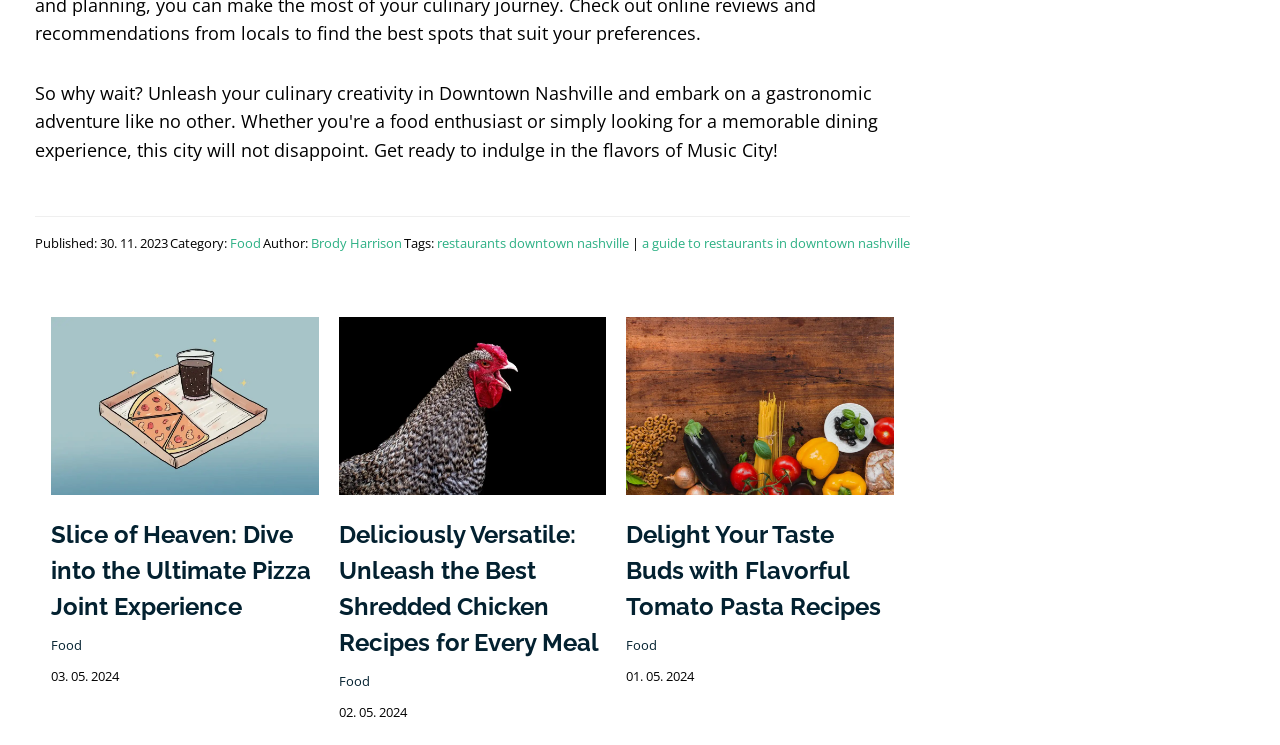Using the provided element description, identify the bounding box coordinates as (top-left x, top-left y, bottom-right x, bottom-right y). Ensure all values are between 0 and 1. Description: Food

[0.18, 0.314, 0.204, 0.338]